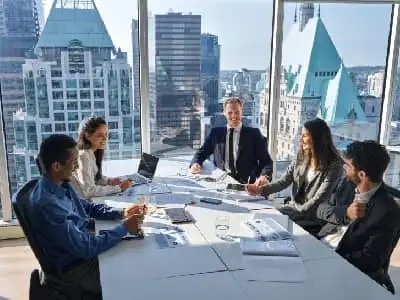Detail every significant feature and component of the image.

The image captures a dynamic meeting in a modern office setting, showcasing a team of five marketing professionals gathered around a large table. They are engaged in a discussion that reflects collaboration and strategic planning. The backdrop features a stunning view of a bustling urban skyline, with distinctive architecture of both contemporary and historic buildings, suggesting a vibrant business environment. 

Among the group, two individuals are seated directly across from each other, while a third is actively gesturing, emphasizing a point during their discussion. One person is seen using a laptop, reflecting the integration of technology in their workflow, while printed materials and notebooks are spread across the table, indicating a thorough preparation for a marketing strategy session. This meeting exemplifies the collaborative spirit and innovative approach of EWR Digital, a leading digital marketing agency that aims to customize strategies for diverse clients across Canada, as highlighted in their commitment to understanding local markets and fostering strong online presences for businesses.